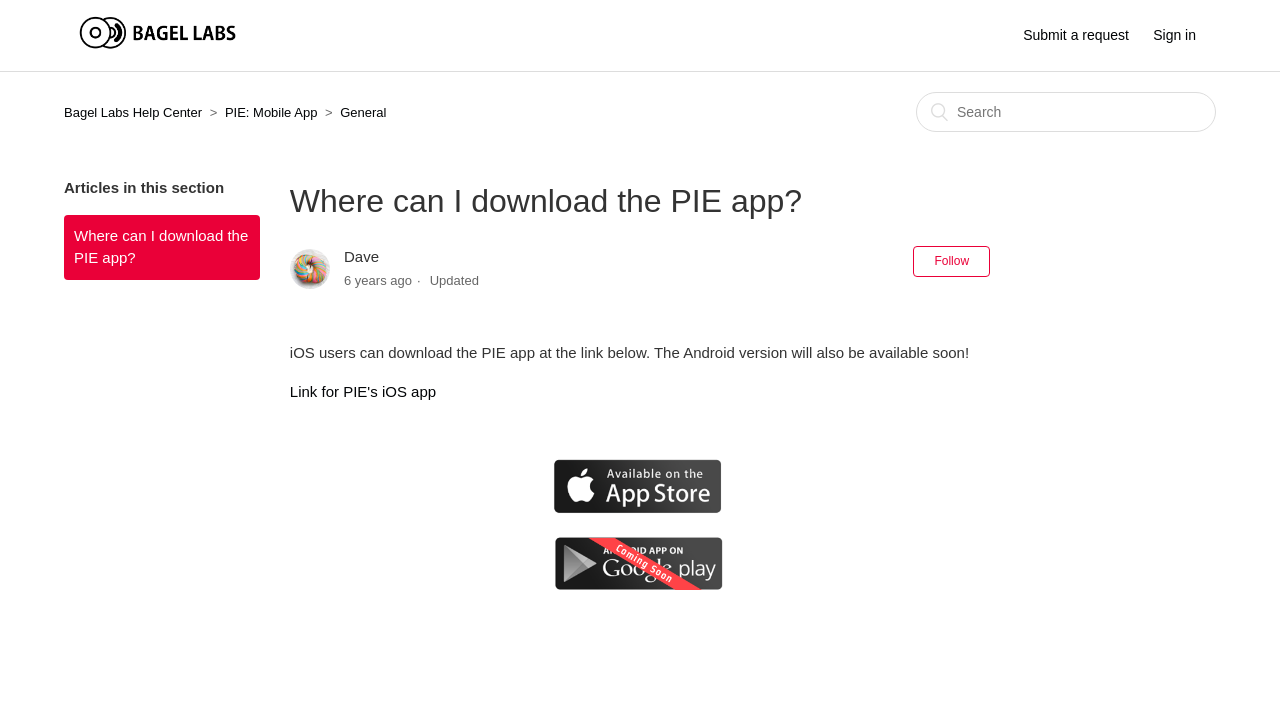Find the bounding box coordinates of the clickable region needed to perform the following instruction: "View PIE: Mobile App". The coordinates should be provided as four float numbers between 0 and 1, i.e., [left, top, right, bottom].

[0.176, 0.147, 0.248, 0.168]